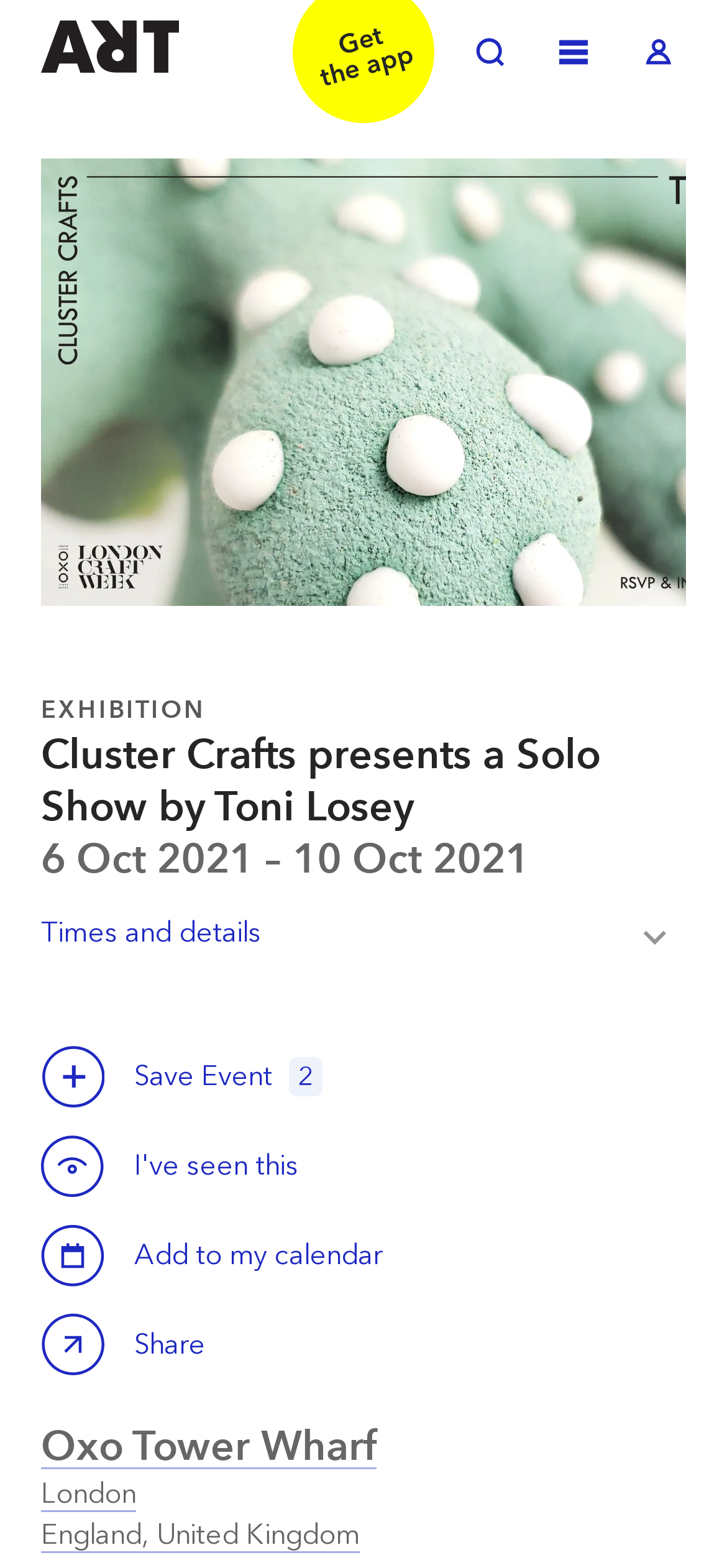Please identify the bounding box coordinates of the element's region that needs to be clicked to fulfill the following instruction: "Read the article about Growing the HFC pipe to 10 Gbps". The bounding box coordinates should consist of four float numbers between 0 and 1, i.e., [left, top, right, bottom].

None